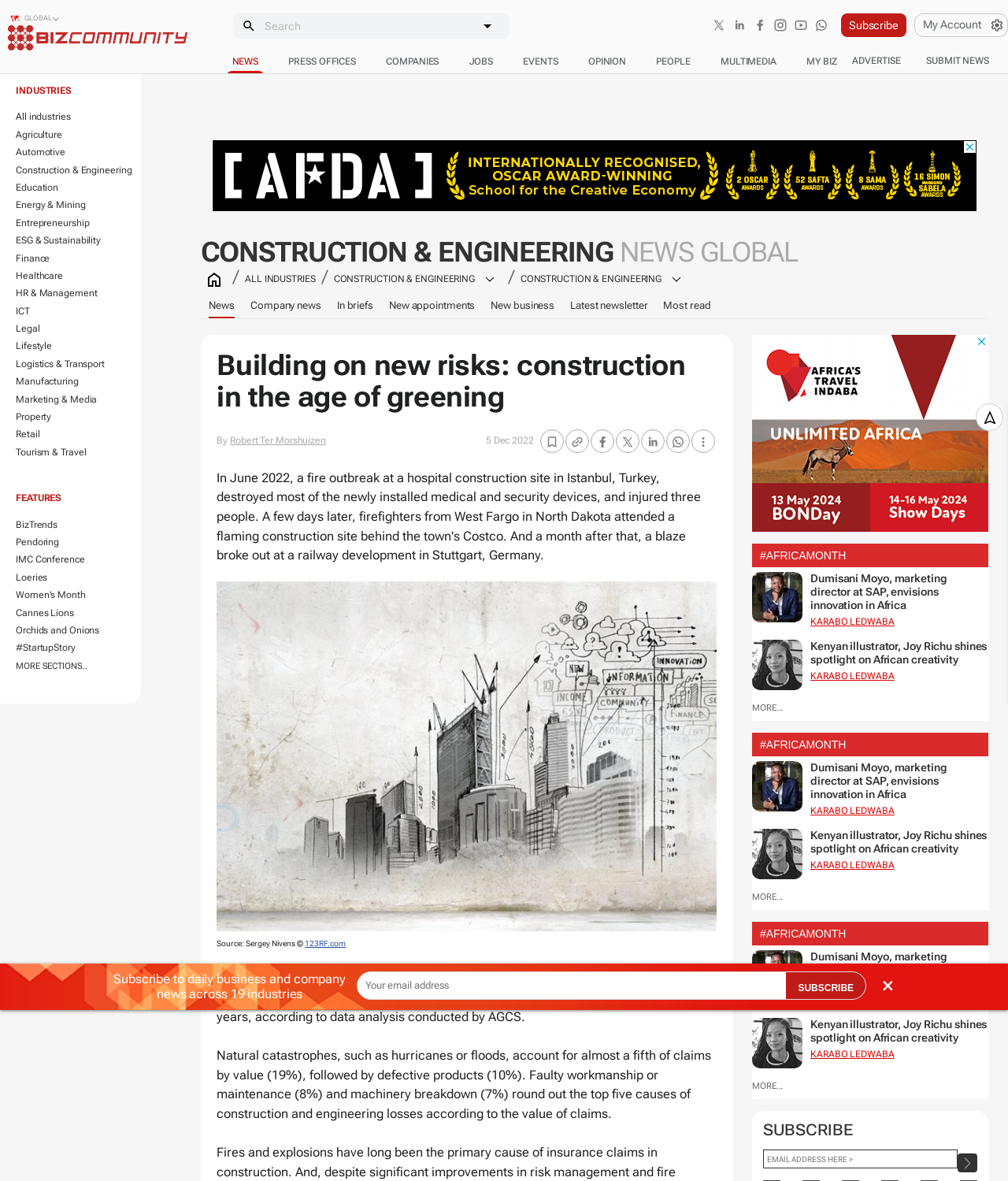Please determine the bounding box coordinates of the area that needs to be clicked to complete this task: 'Visit the Farmington Hills office'. The coordinates must be four float numbers between 0 and 1, formatted as [left, top, right, bottom].

None